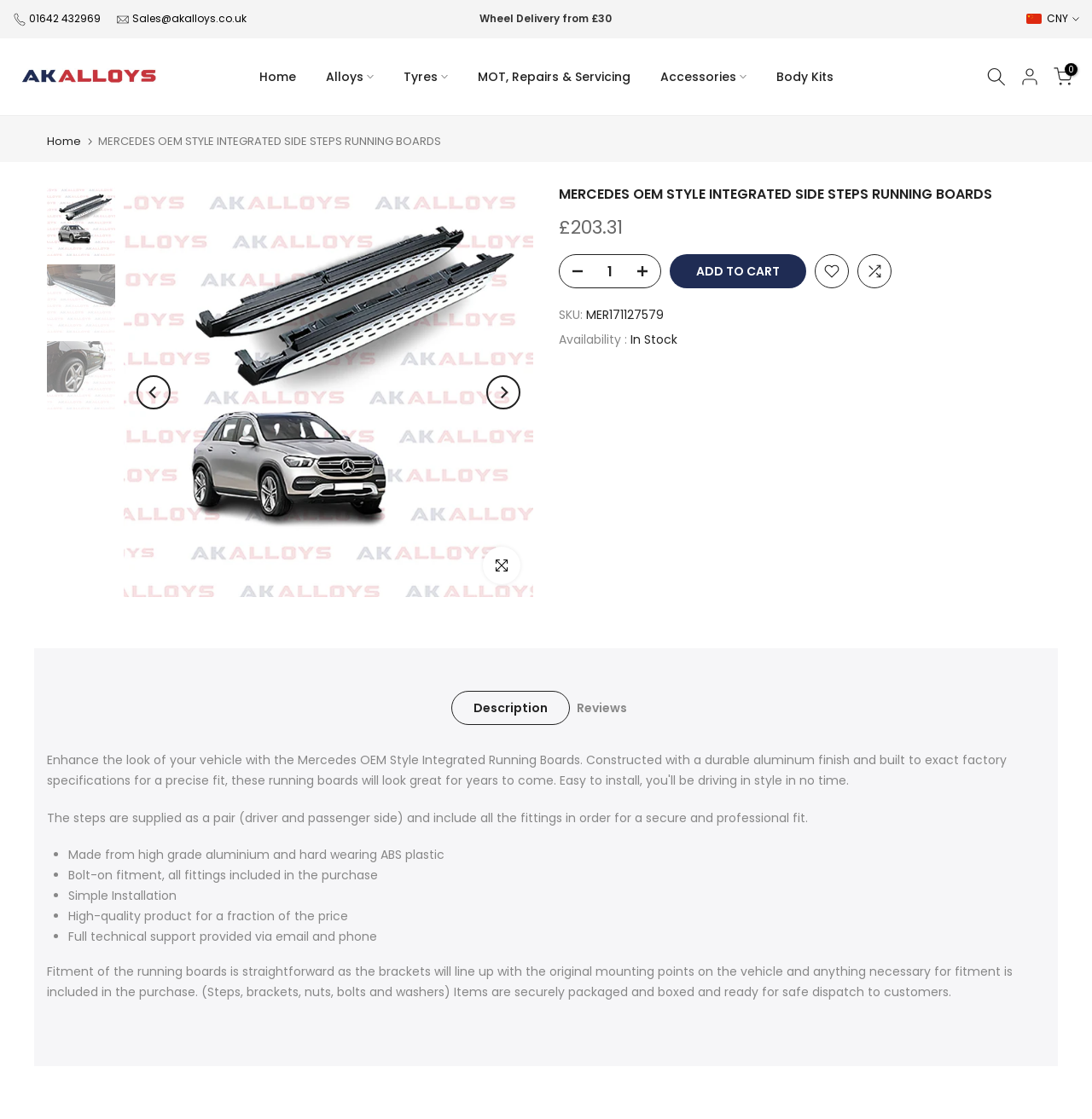Locate the bounding box for the described UI element: "input value="1" name="quantity" value="1"". Ensure the coordinates are four float numbers between 0 and 1, formatted as [left, top, right, bottom].

[0.545, 0.228, 0.572, 0.257]